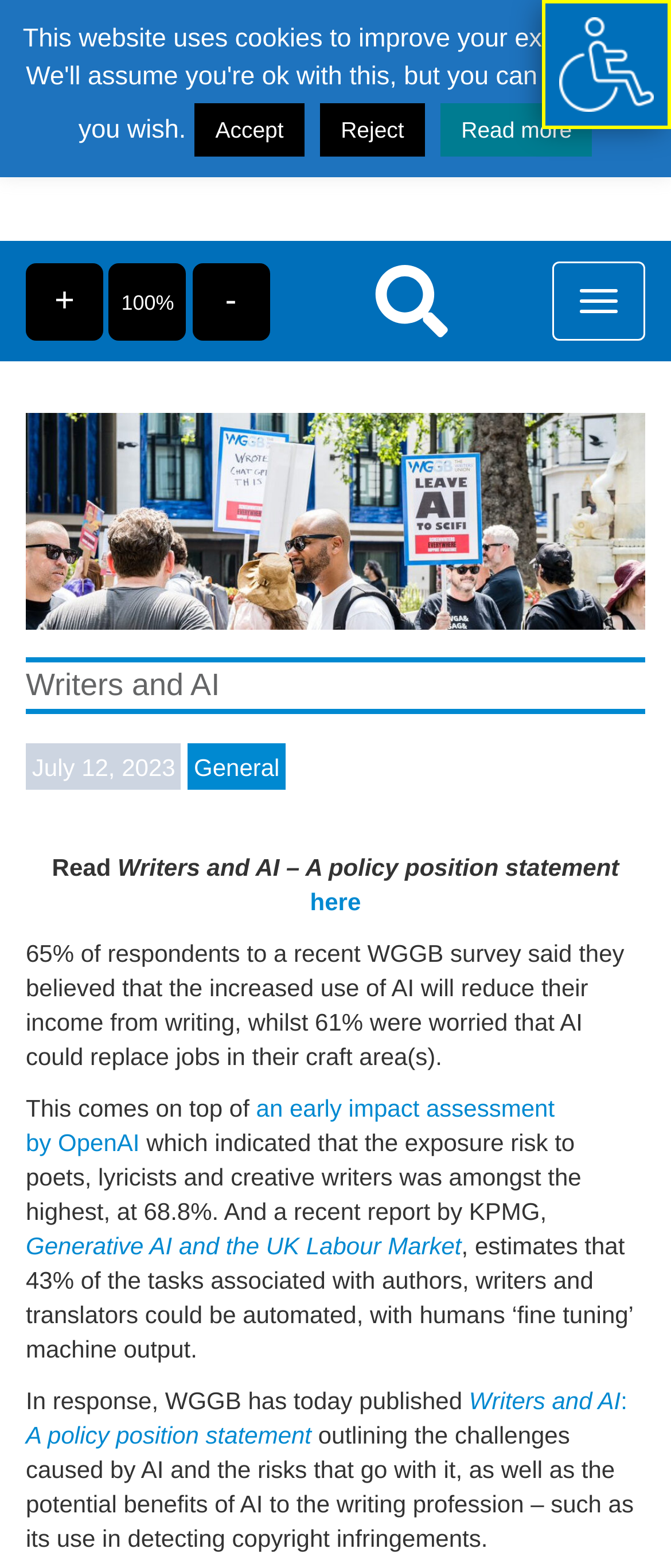Locate the bounding box coordinates of the element that should be clicked to execute the following instruction: "Read more about Writers and AI".

[0.462, 0.566, 0.538, 0.584]